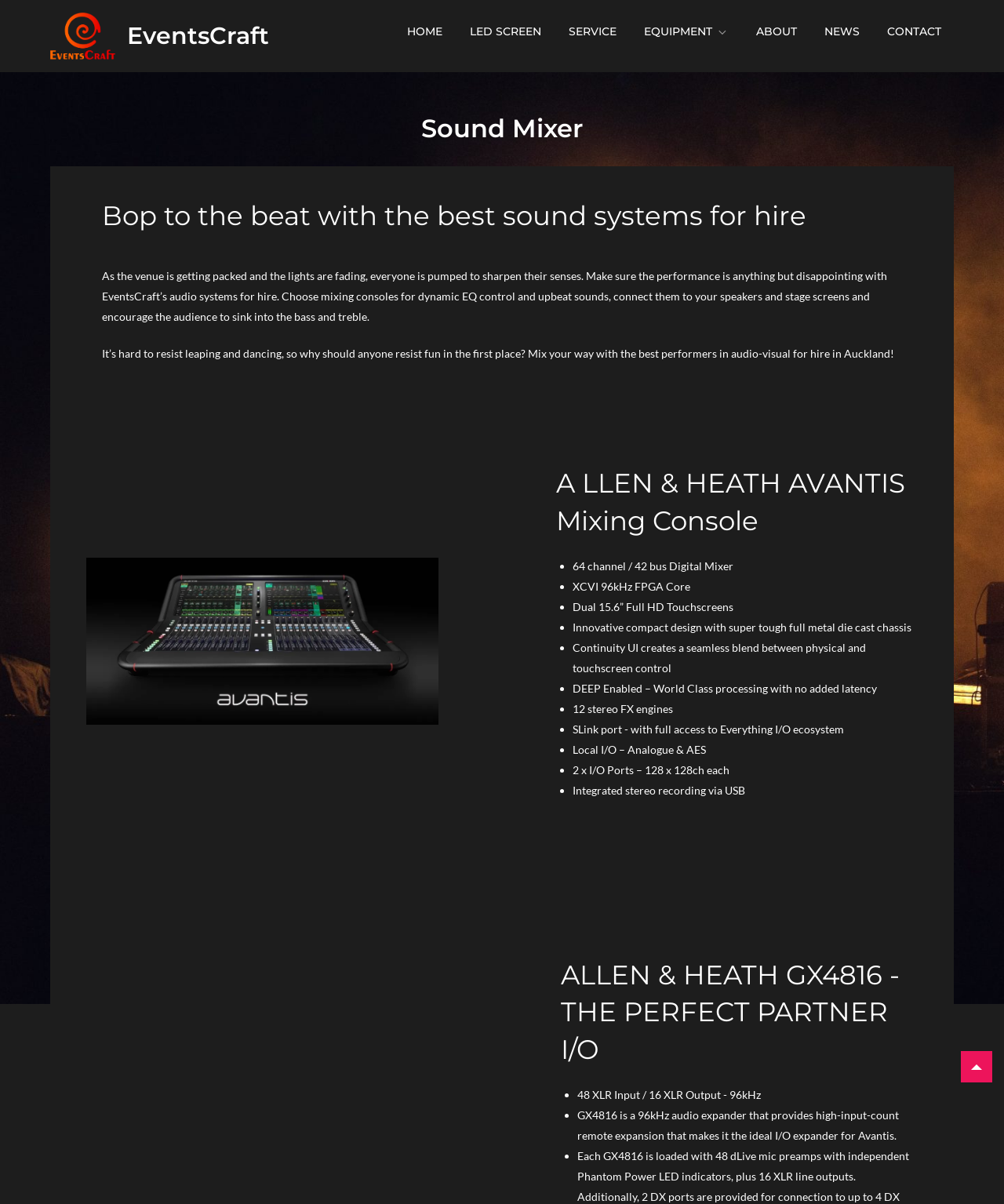Could you please study the image and provide a detailed answer to the question:
How many channels does the A LLEN & HEATH GX4816 have?

The number of channels of the A LLEN & HEATH GX4816 can be found in the list of features described on the webpage. It says '48 XLR Input / 16 XLR Output - 96kHz'.